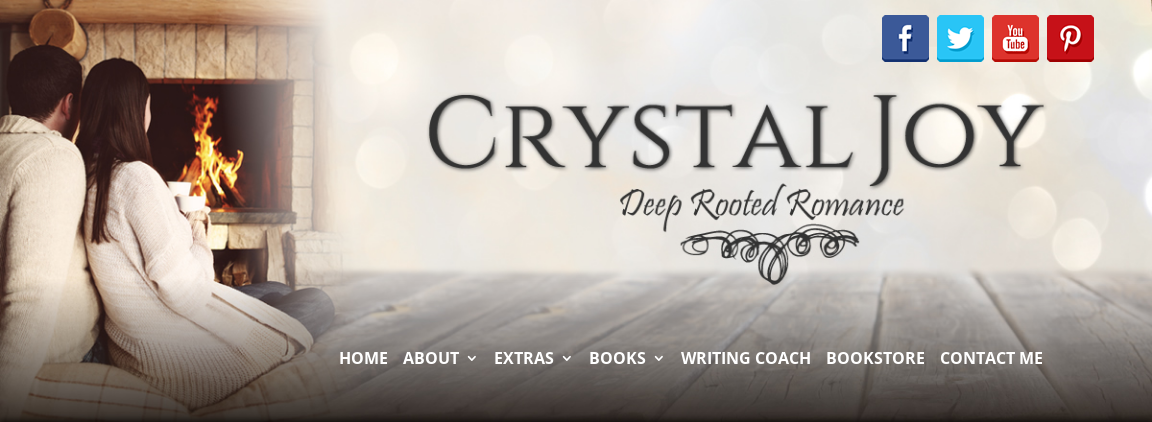Illustrate the image with a detailed caption.

The image prominently features the logo and branding of "Crystal Joy," an author known for deep-rooted romance novels. It depicts a cozy scene where a couple is seated side by side in a warm setting, presumably by a fireplace, embodying themes of intimacy and connection. The couple is dressed comfortably, suggesting a relaxed atmosphere. Above them, the elegant logo of "Crystal Joy" is displayed, accompanied by the tagline "Deep Rooted Romance," reinforcing the emotional depth of her storytelling. Additionally, social media icons for Facebook, Twitter, YouTube, and Pinterest are positioned at the right, allowing visitors to connect with the author's online presence. This inviting homepage setting serves as a welcoming portal for readers to explore her works and engage with her content.